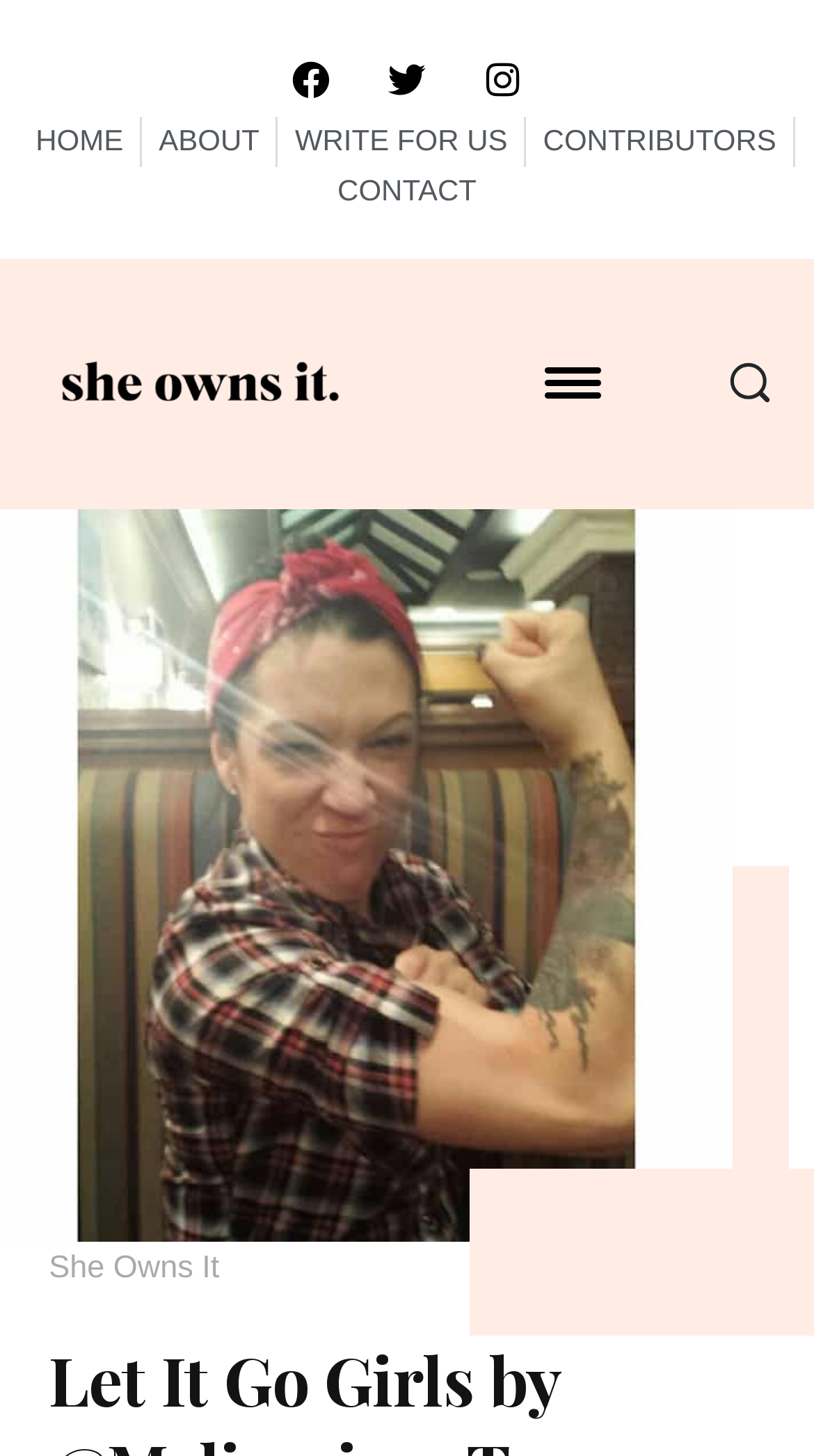Identify the bounding box of the UI component described as: "parent_node: Home aria-label="Open menu"".

[0.667, 0.251, 0.741, 0.275]